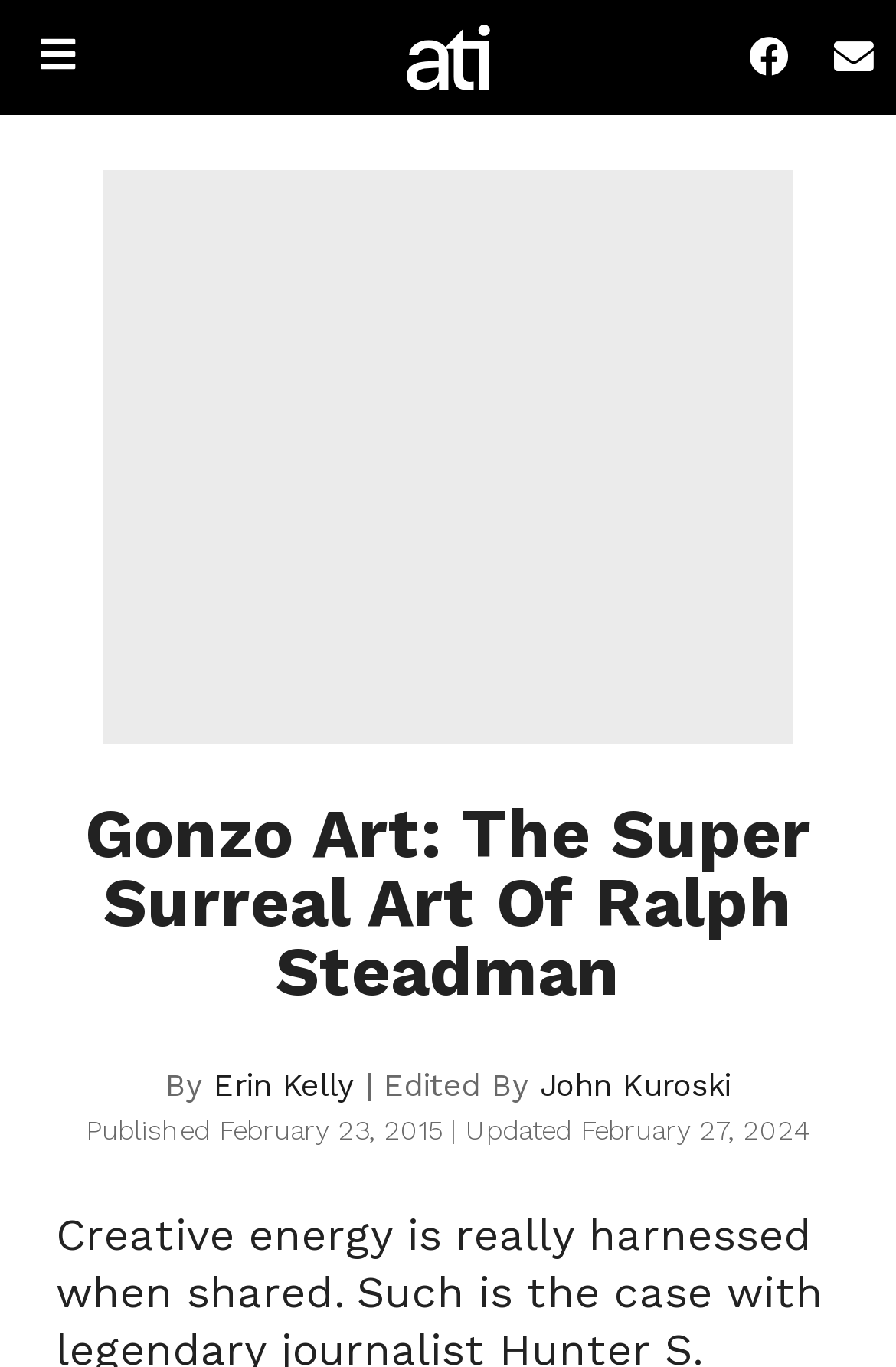What is the name of the journalist mentioned?
Examine the screenshot and reply with a single word or phrase.

Hunter S. Thompson